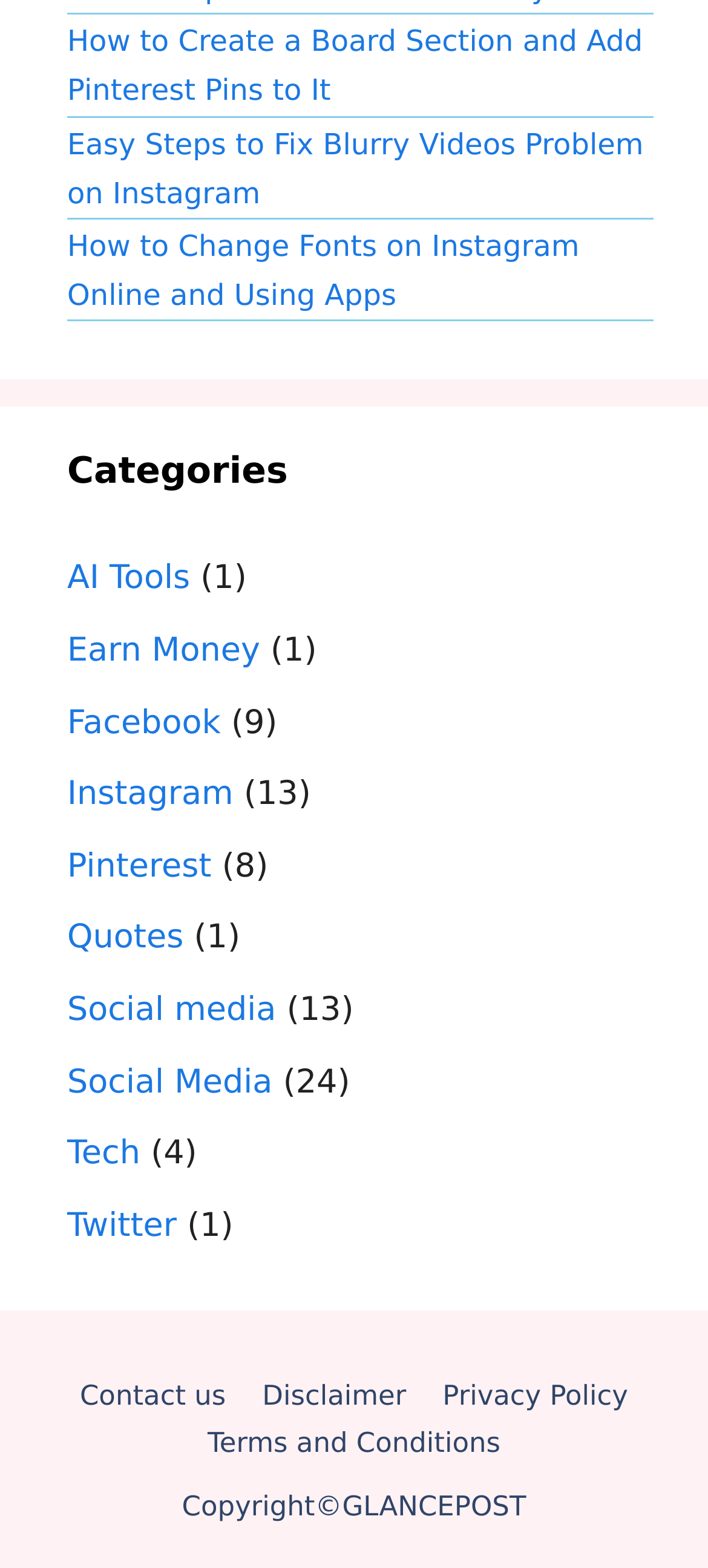Determine the bounding box coordinates for the region that must be clicked to execute the following instruction: "Contact us".

[0.113, 0.88, 0.319, 0.901]